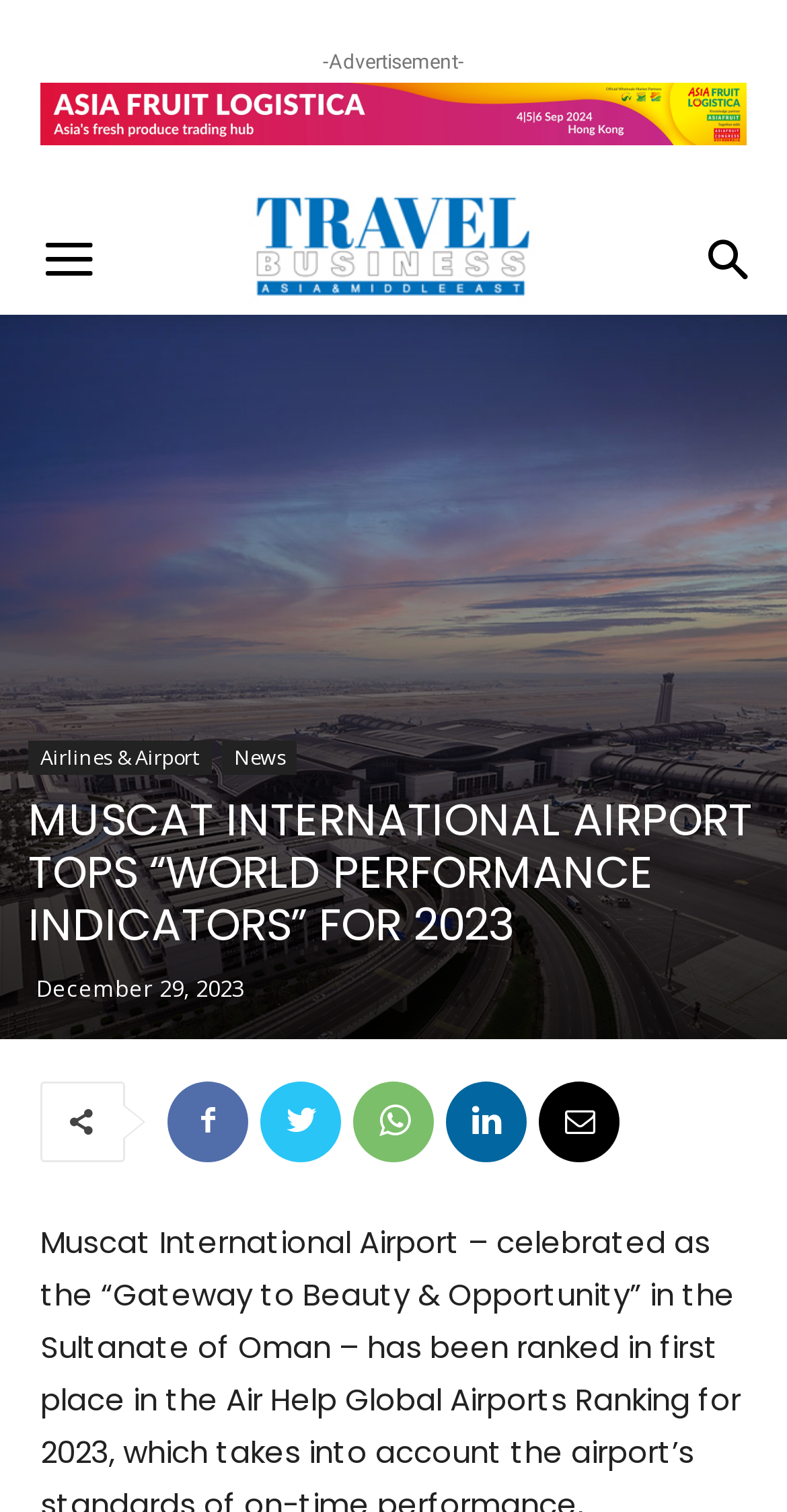Please give a short response to the question using one word or a phrase:
What is the category of news on the webpage?

Travel Business